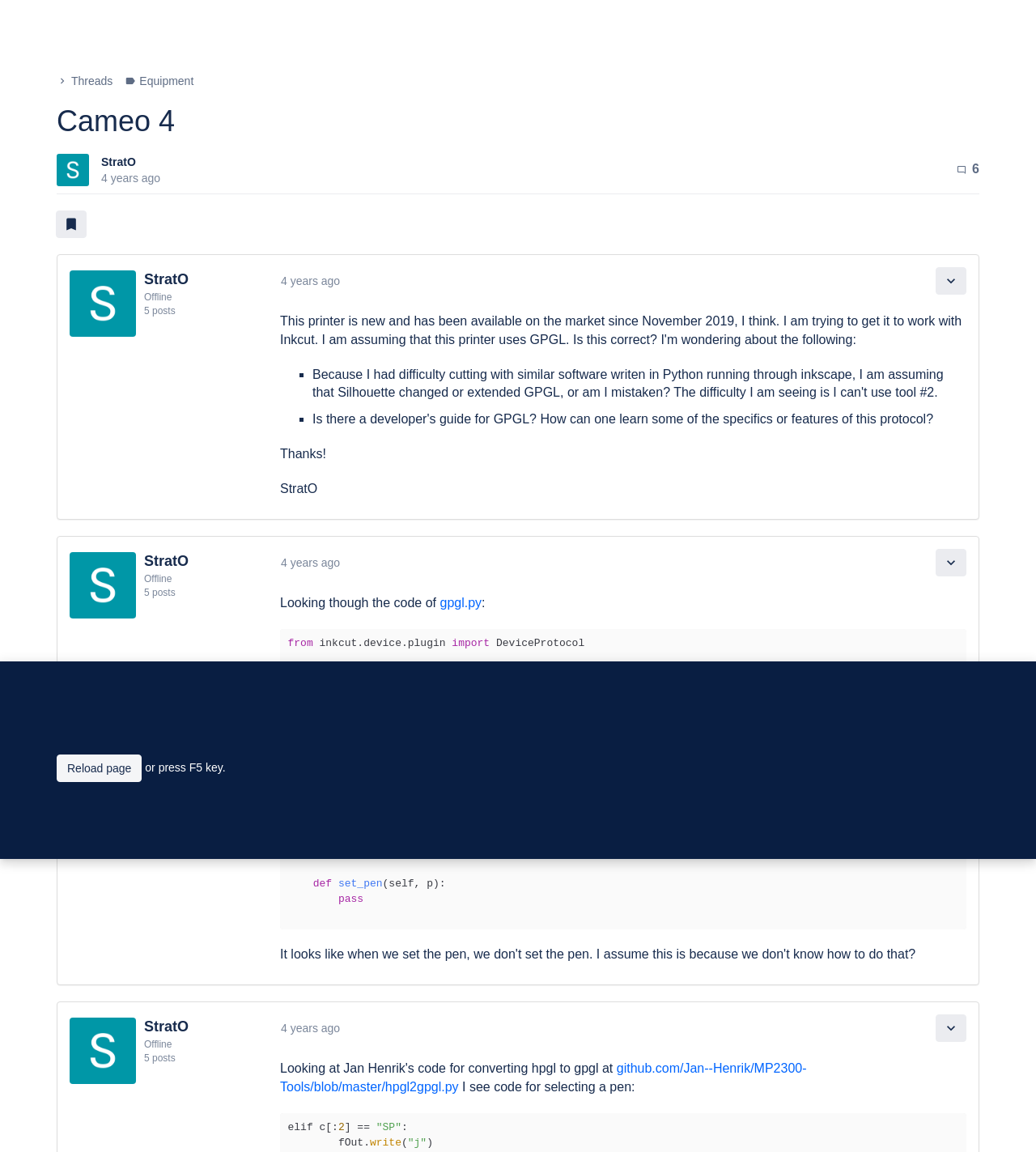Identify the bounding box coordinates of the section that should be clicked to achieve the task described: "Expand the post".

[0.903, 0.111, 0.933, 0.135]